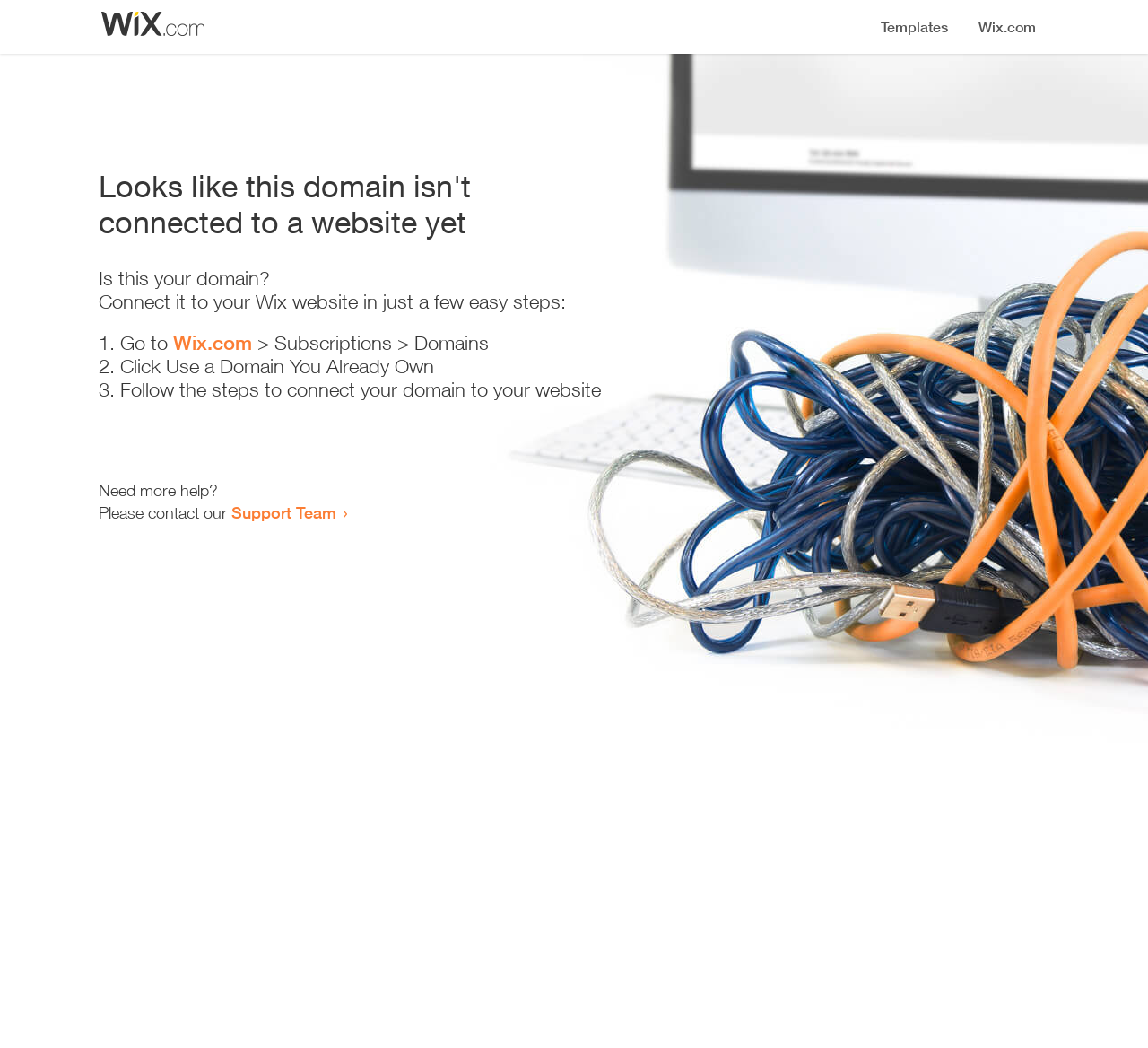Based on the description "Wix.com", find the bounding box of the specified UI element.

[0.151, 0.316, 0.22, 0.338]